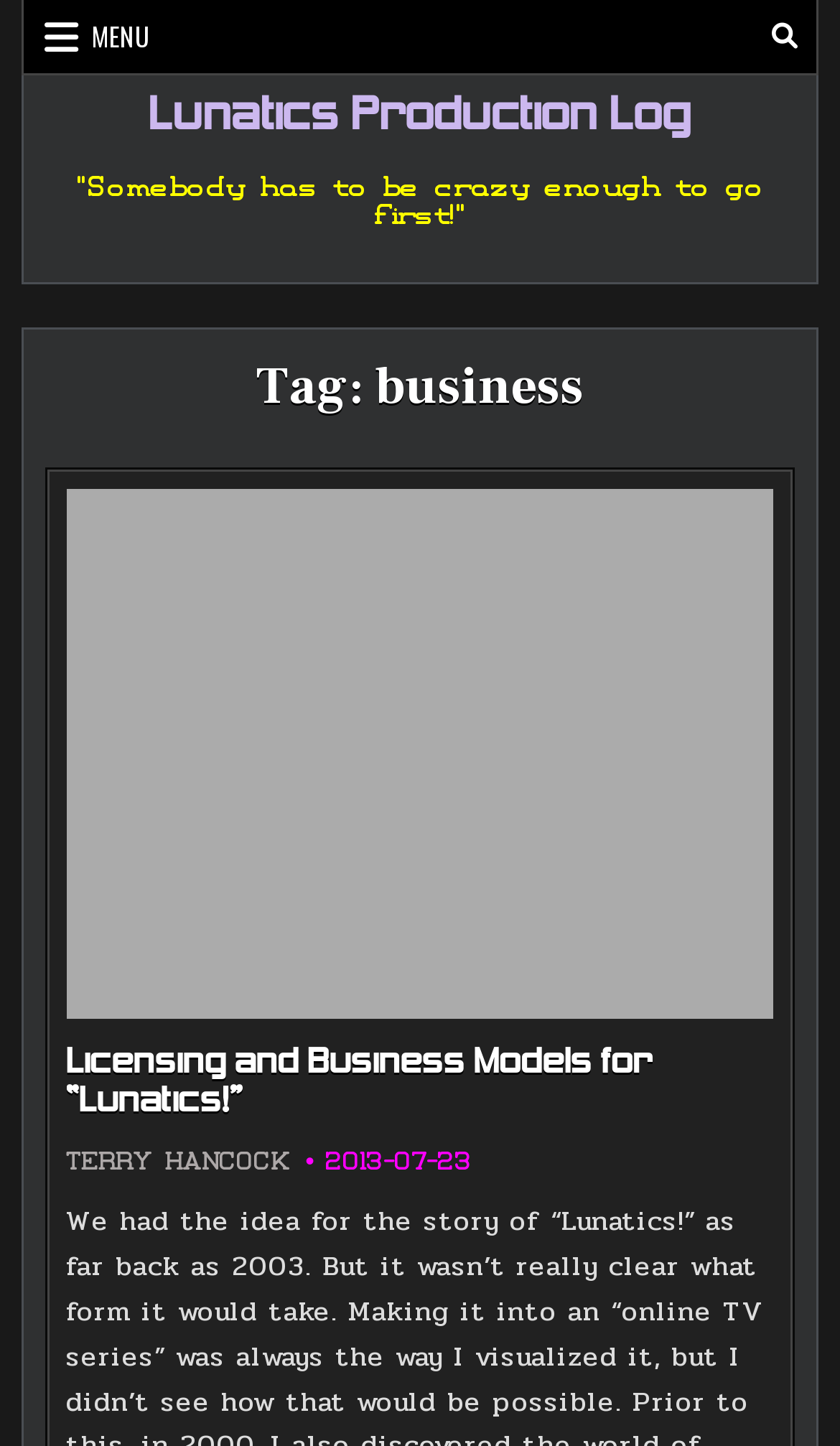Look at the image and give a detailed response to the following question: What is the text of the quote on the webpage?

I found the quote by looking at the StaticText element with the bounding box coordinates [0.091, 0.119, 0.909, 0.158]. The text of this element is 'Somebody has to be crazy enough to go first!'.